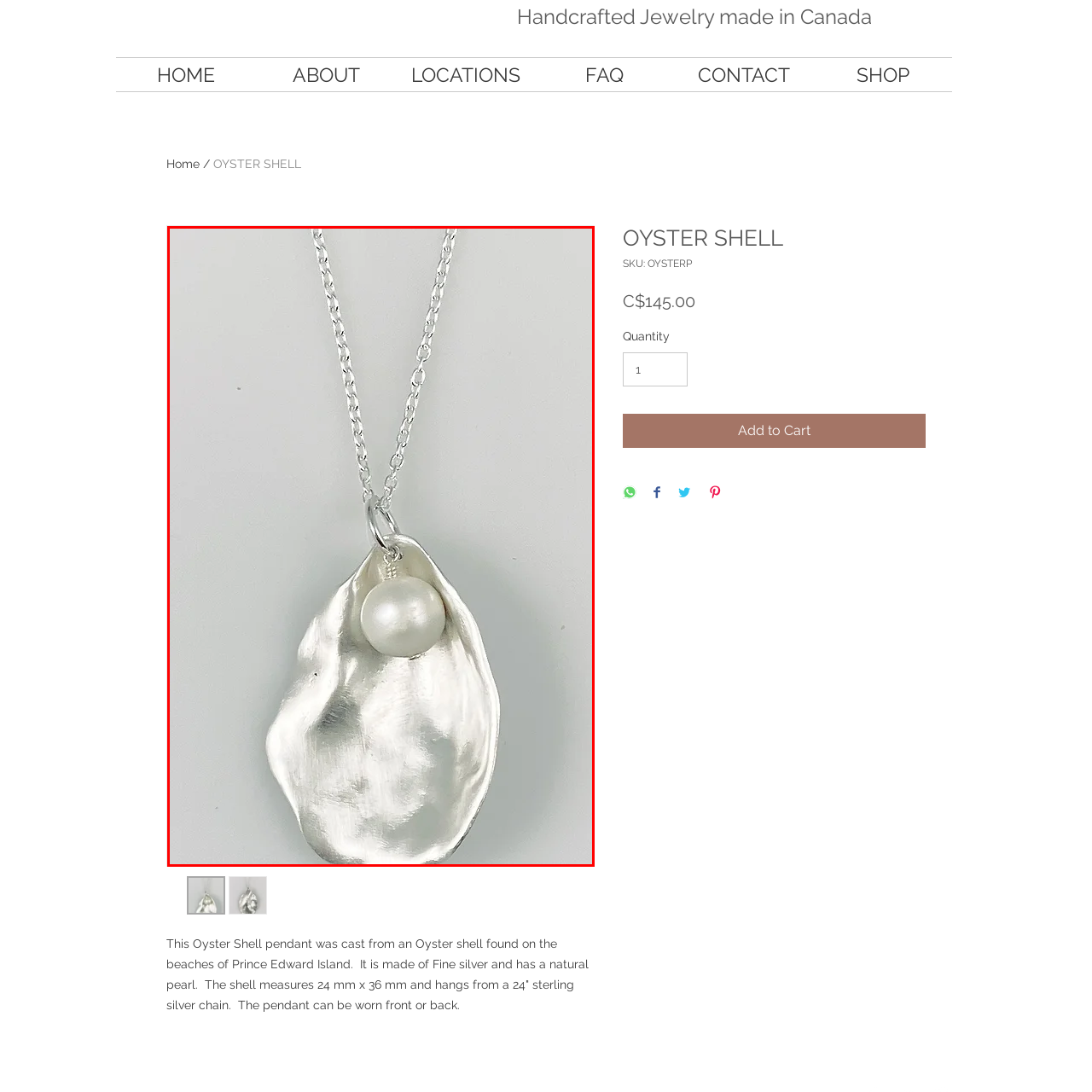What is the length of the sterling silver chain?
Check the image inside the red bounding box and provide your answer in a single word or short phrase.

24 inches